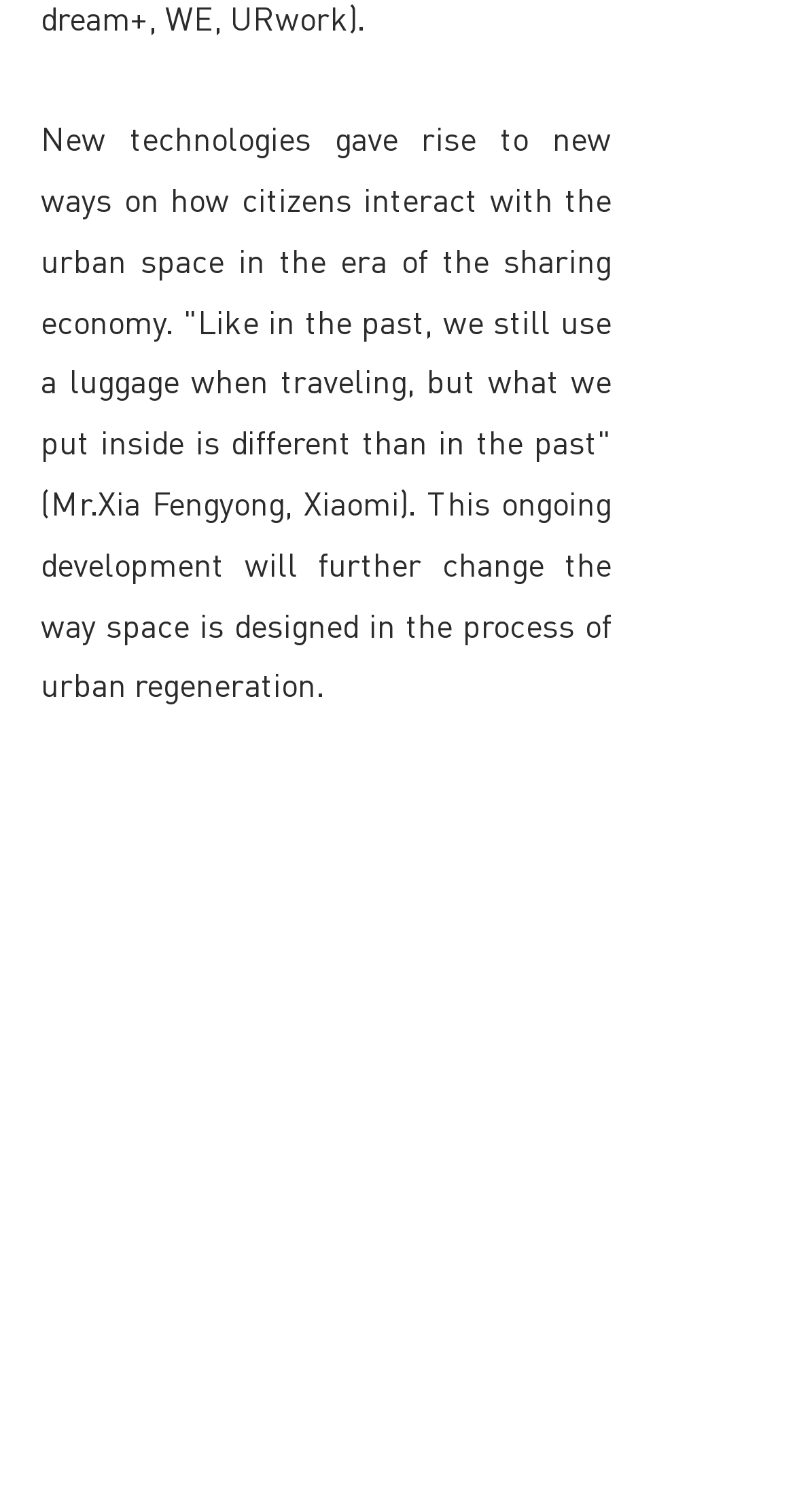Who is quoted in the main text?
Provide an in-depth answer to the question, covering all aspects.

The main text includes a quote from Mr. Xia Fengyong, who is from Xiaomi, which suggests that he is the person quoted in the main text.